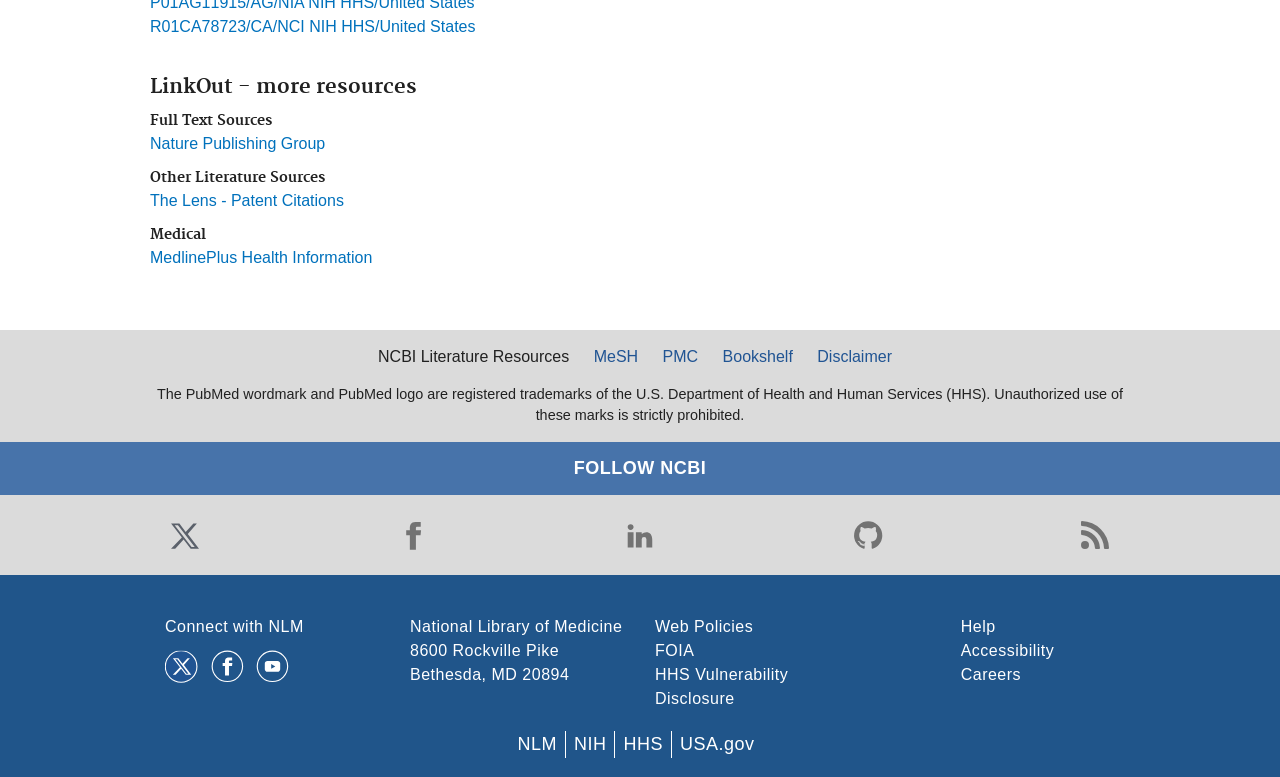Please locate the bounding box coordinates of the element that needs to be clicked to achieve the following instruction: "Visit the website www.chessville.com". The coordinates should be four float numbers between 0 and 1, i.e., [left, top, right, bottom].

None